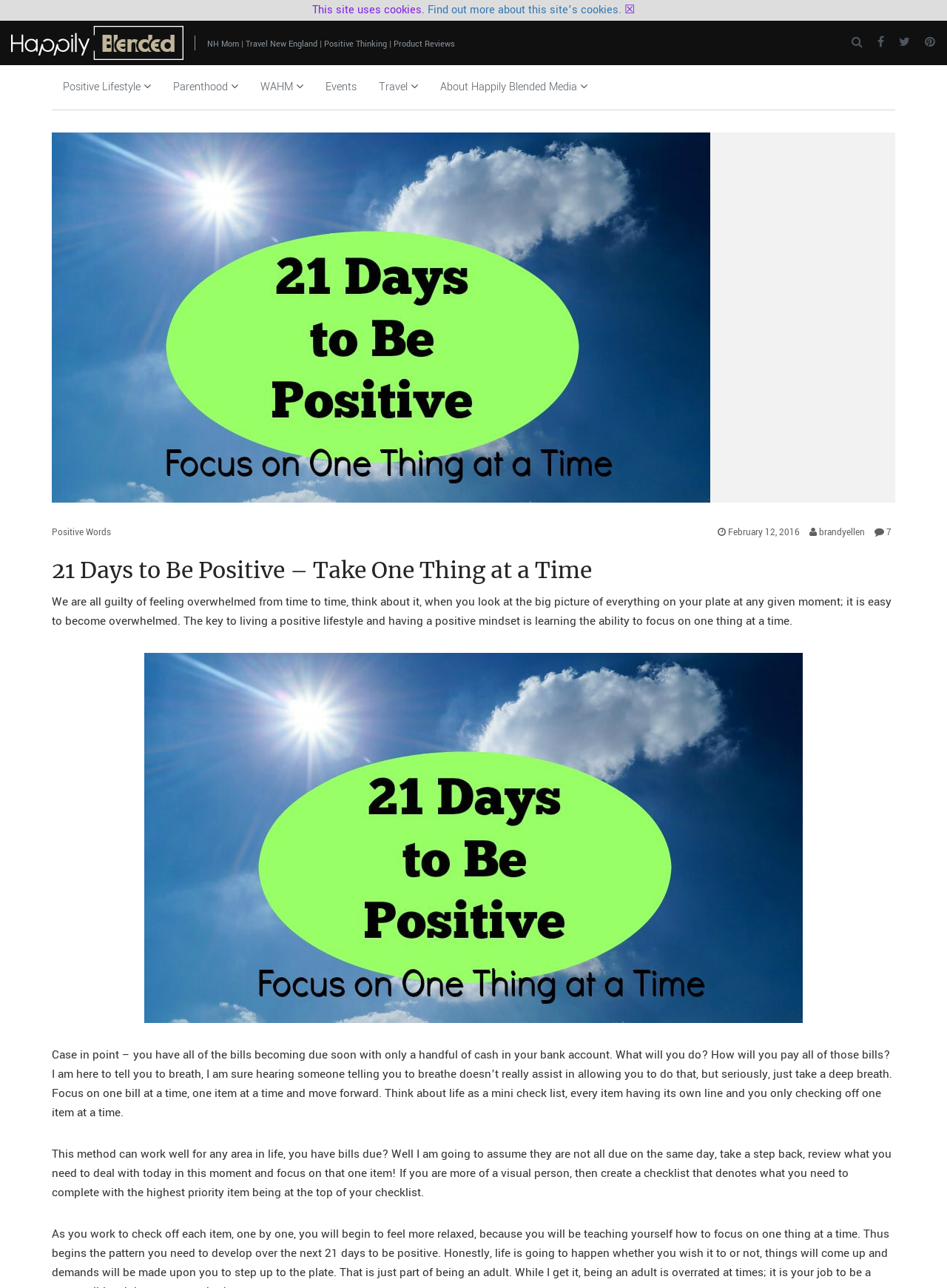Refer to the image and answer the question with as much detail as possible: What is the author of the article?

The author of the article can be found in the link element, which has the text 'brandyellen'.